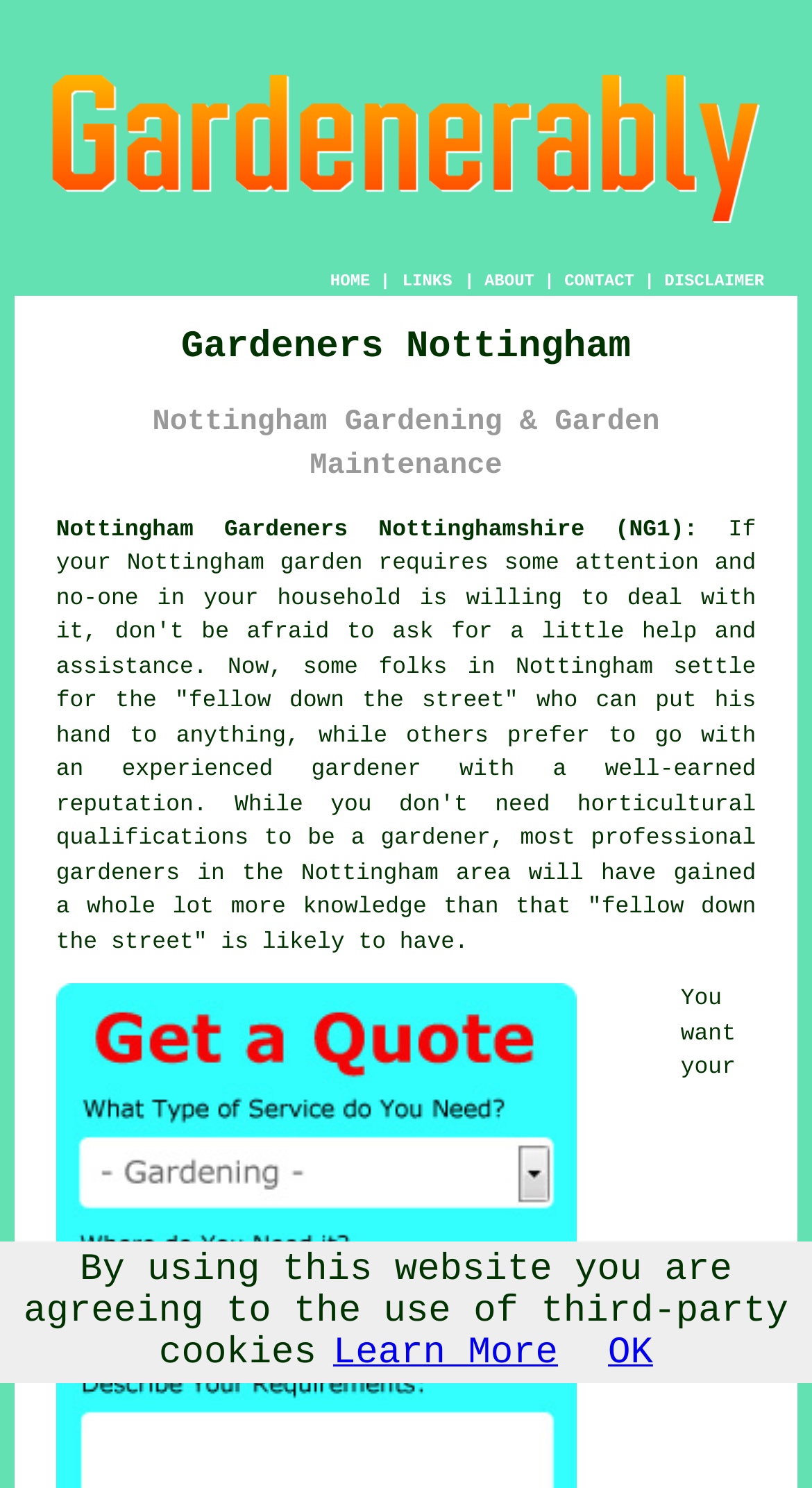What is the name of the gardening service?
Please give a detailed and elaborate answer to the question based on the image.

The name of the gardening service can be found in the heading element 'Gardeners Nottingham' which is located at the top of the webpage, indicating that the service is called Nottingham Gardeners.